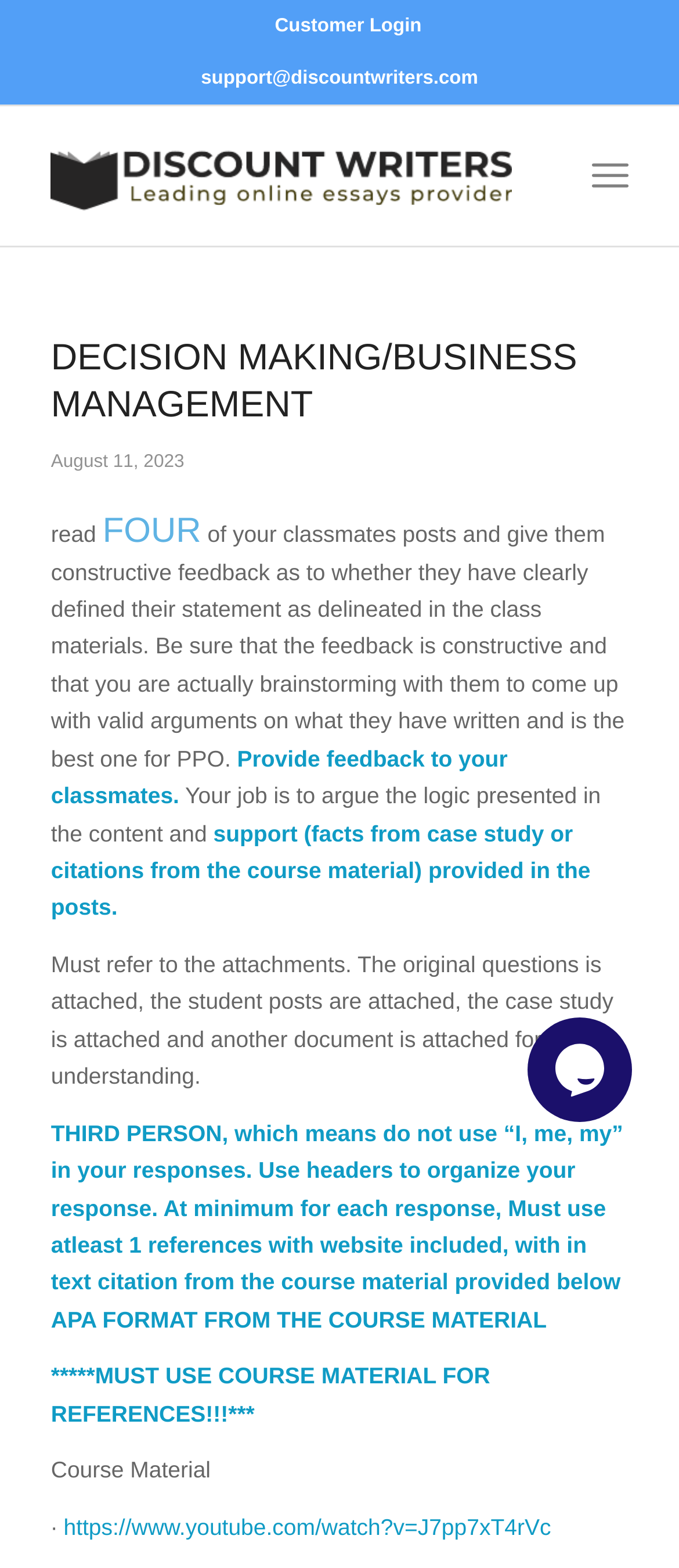What is the purpose of the task described on this webpage?
Please provide a single word or phrase based on the screenshot.

Provide feedback to classmates